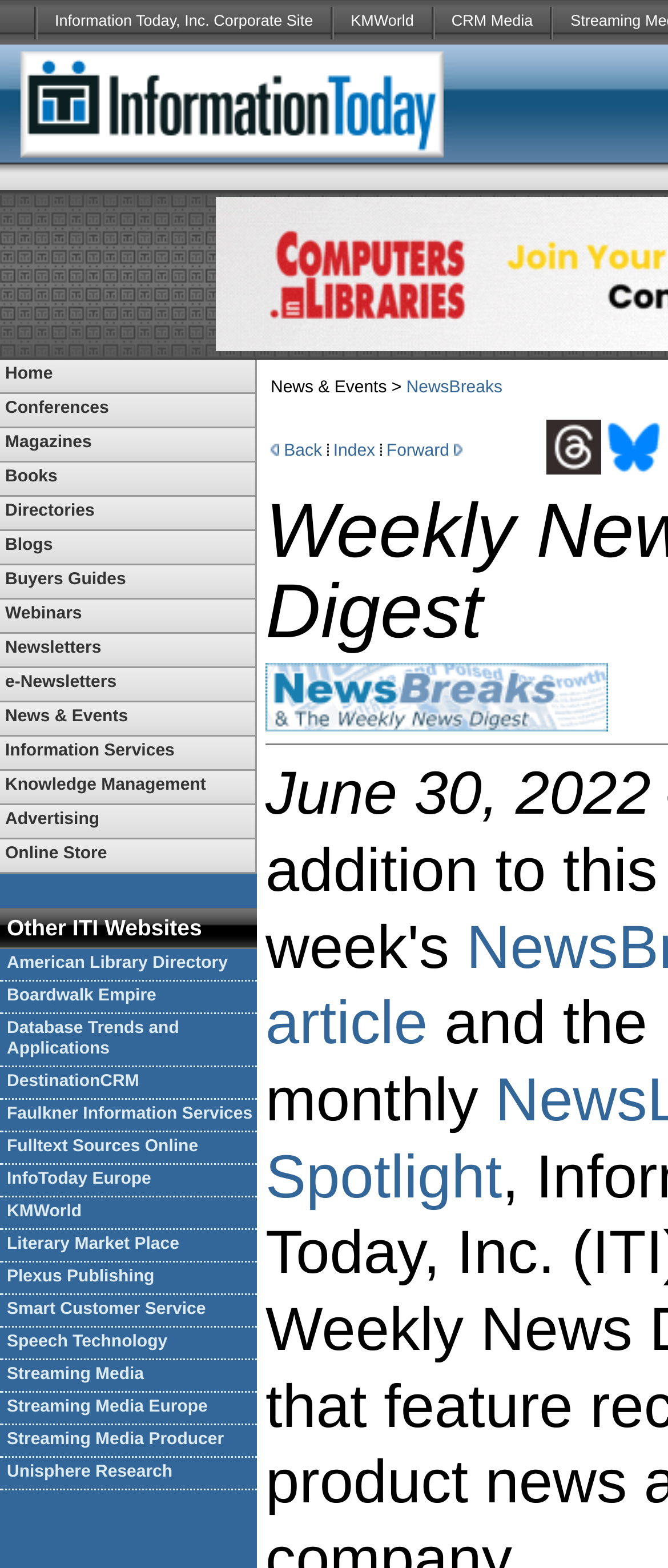Using the webpage screenshot, find the UI element described by Streaming Media Europe. Provide the bounding box coordinates in the format (top-left x, top-left y, bottom-right x, bottom-right y), ensuring all values are floating point numbers between 0 and 1.

[0.0, 0.888, 0.385, 0.909]